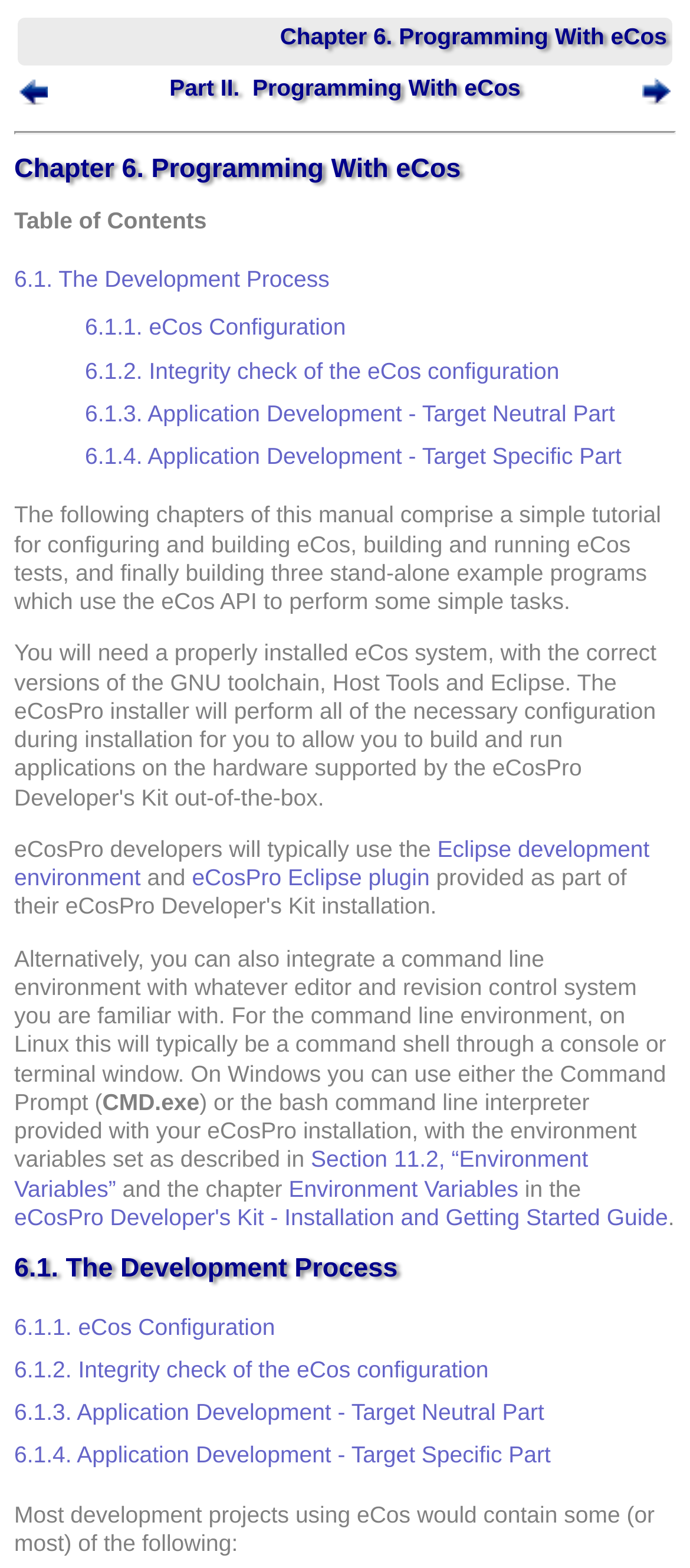Determine the bounding box coordinates for the HTML element described here: "Section 11.2, “Environment Variables”".

[0.021, 0.731, 0.852, 0.766]